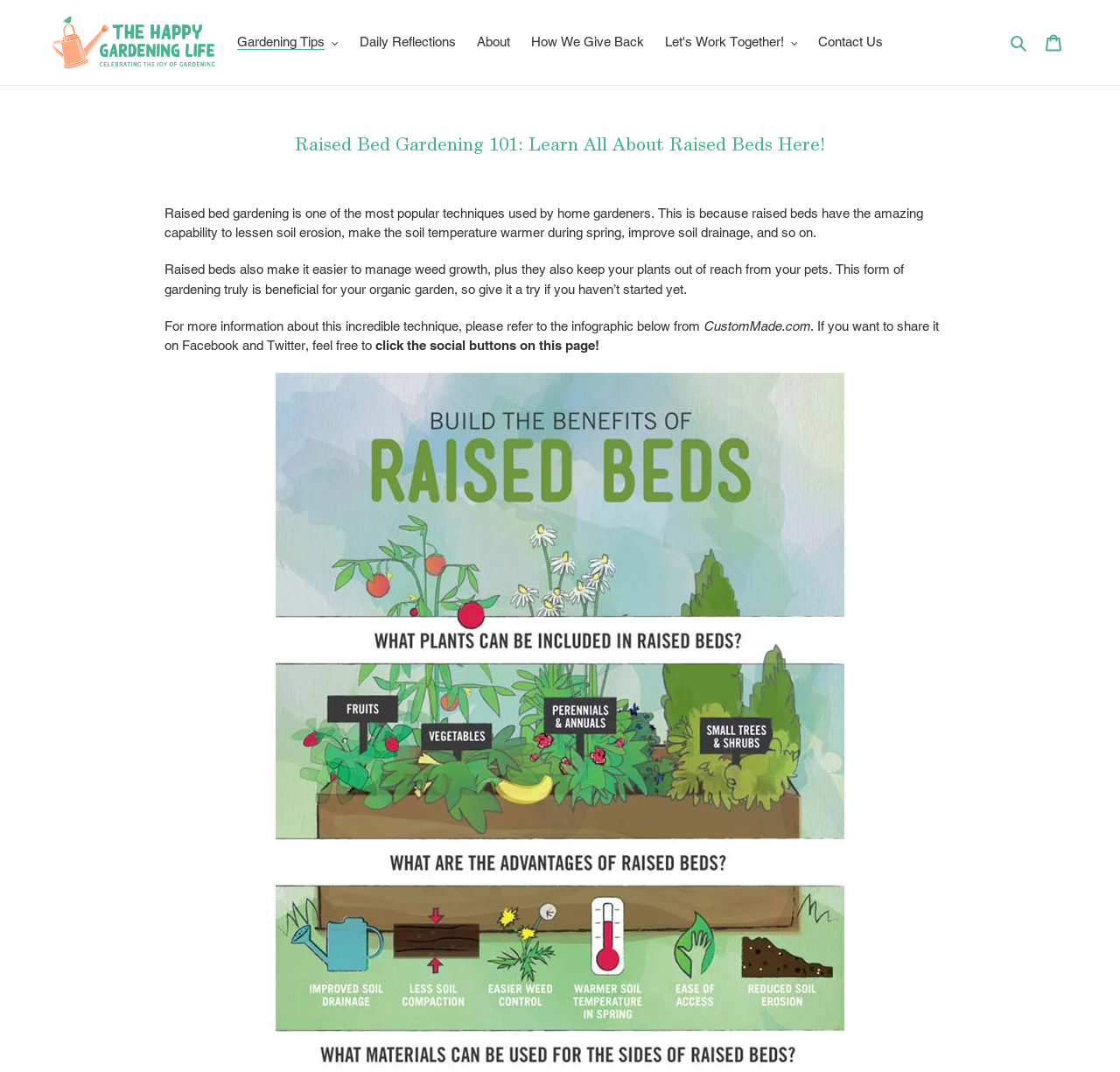Find and generate the main title of the webpage.

Raised Bed Gardening 101: Learn All About Raised Beds Here!